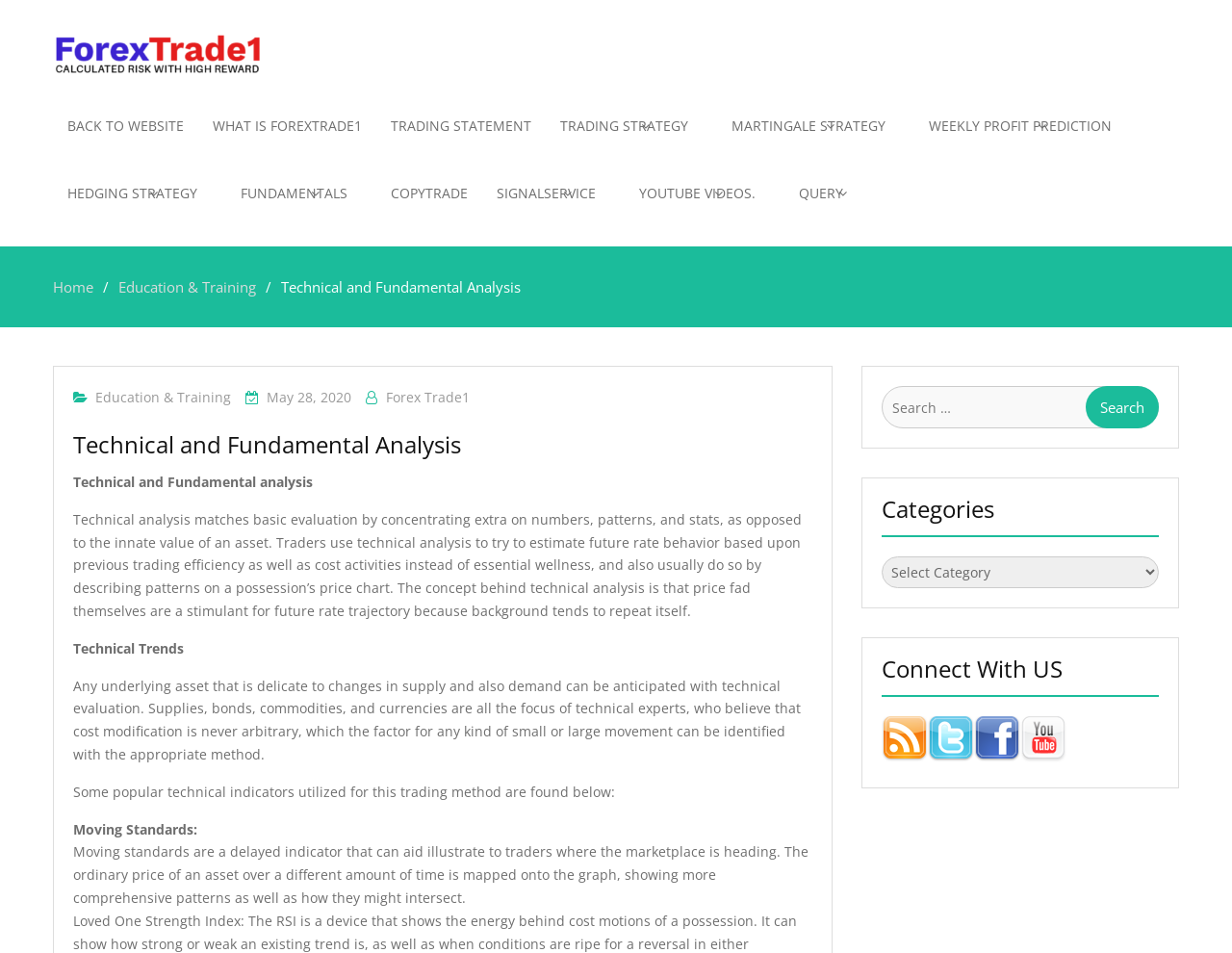Identify the bounding box coordinates necessary to click and complete the given instruction: "Select a category from the dropdown".

[0.716, 0.584, 0.941, 0.617]